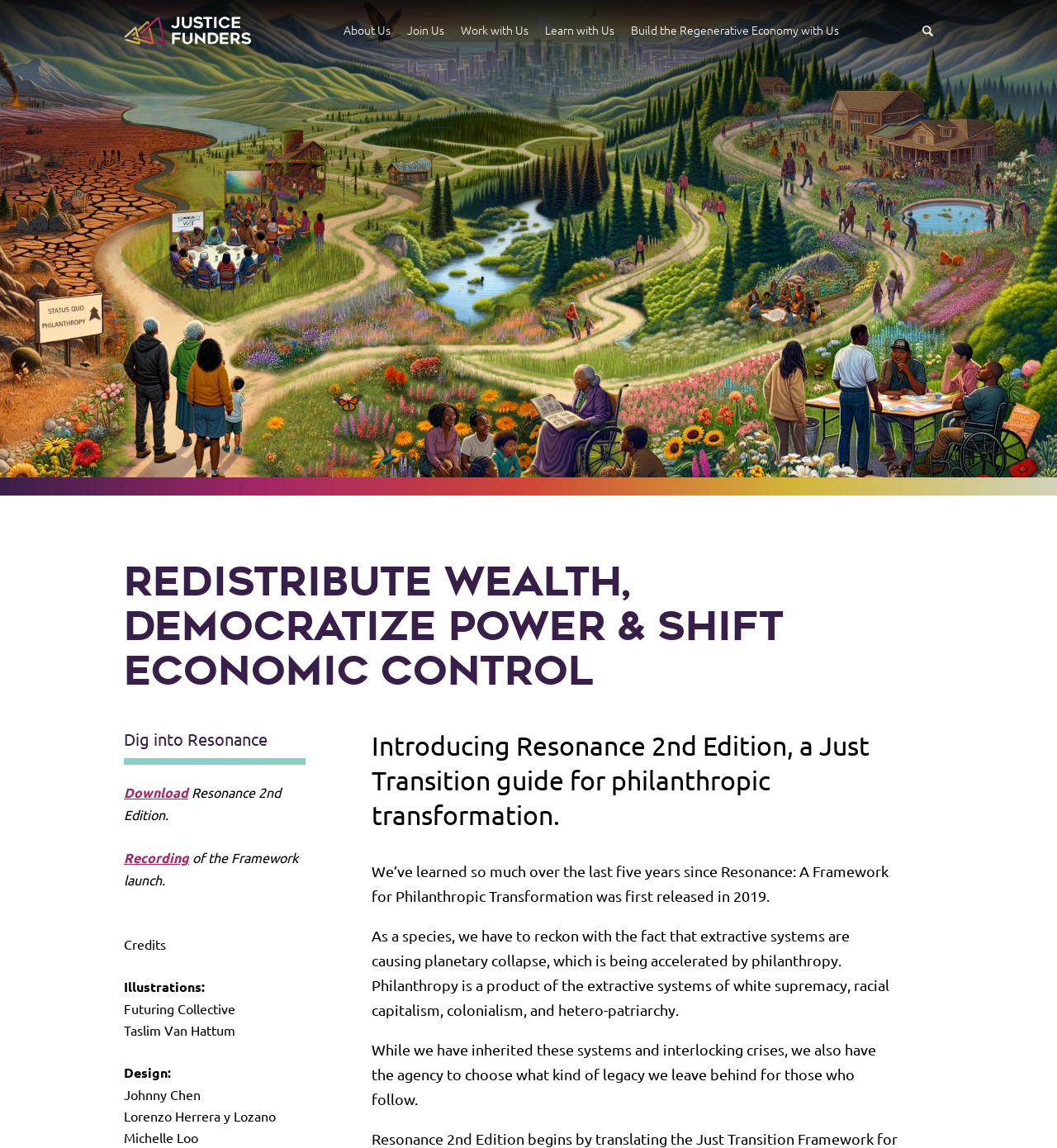Provide a single word or phrase to answer the given question: 
What is the name of the program for philanthropic transformation?

Resonance